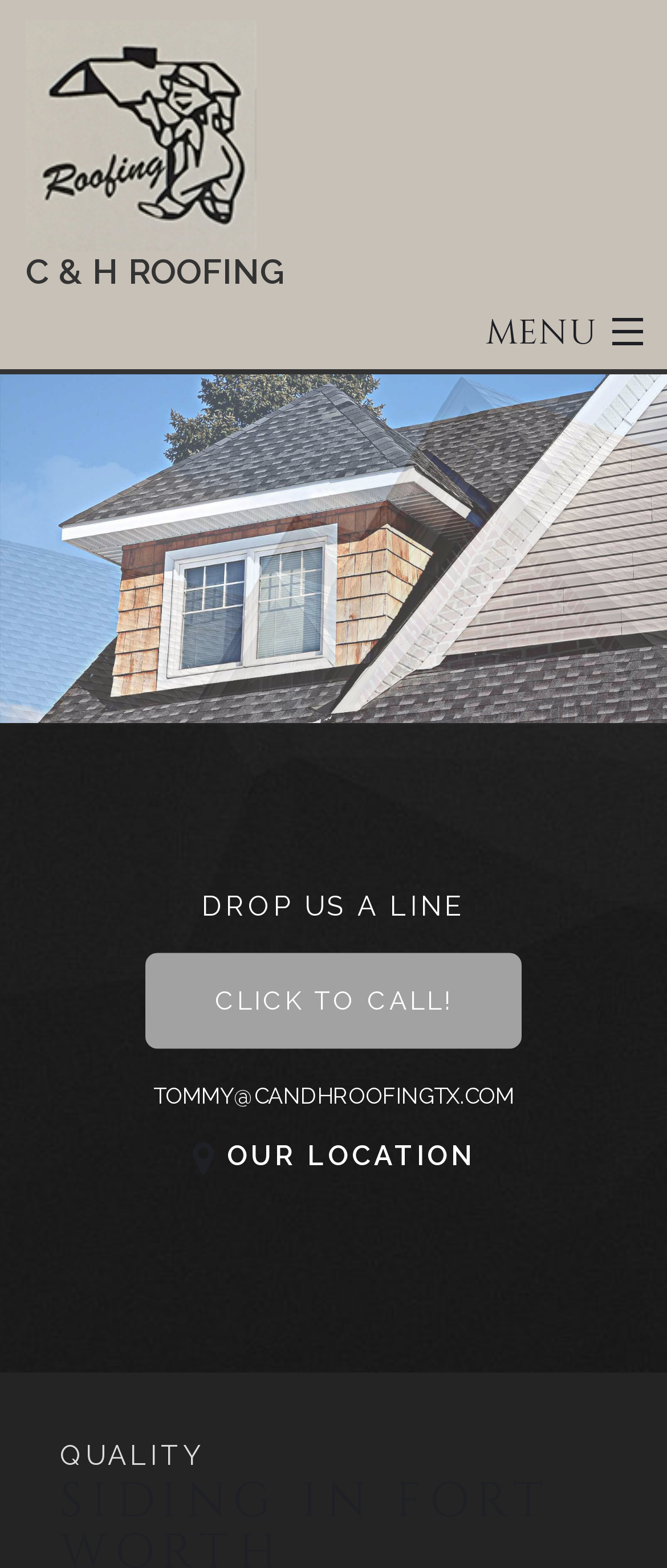Is there a call-to-action button?
Refer to the image and respond with a one-word or short-phrase answer.

Yes